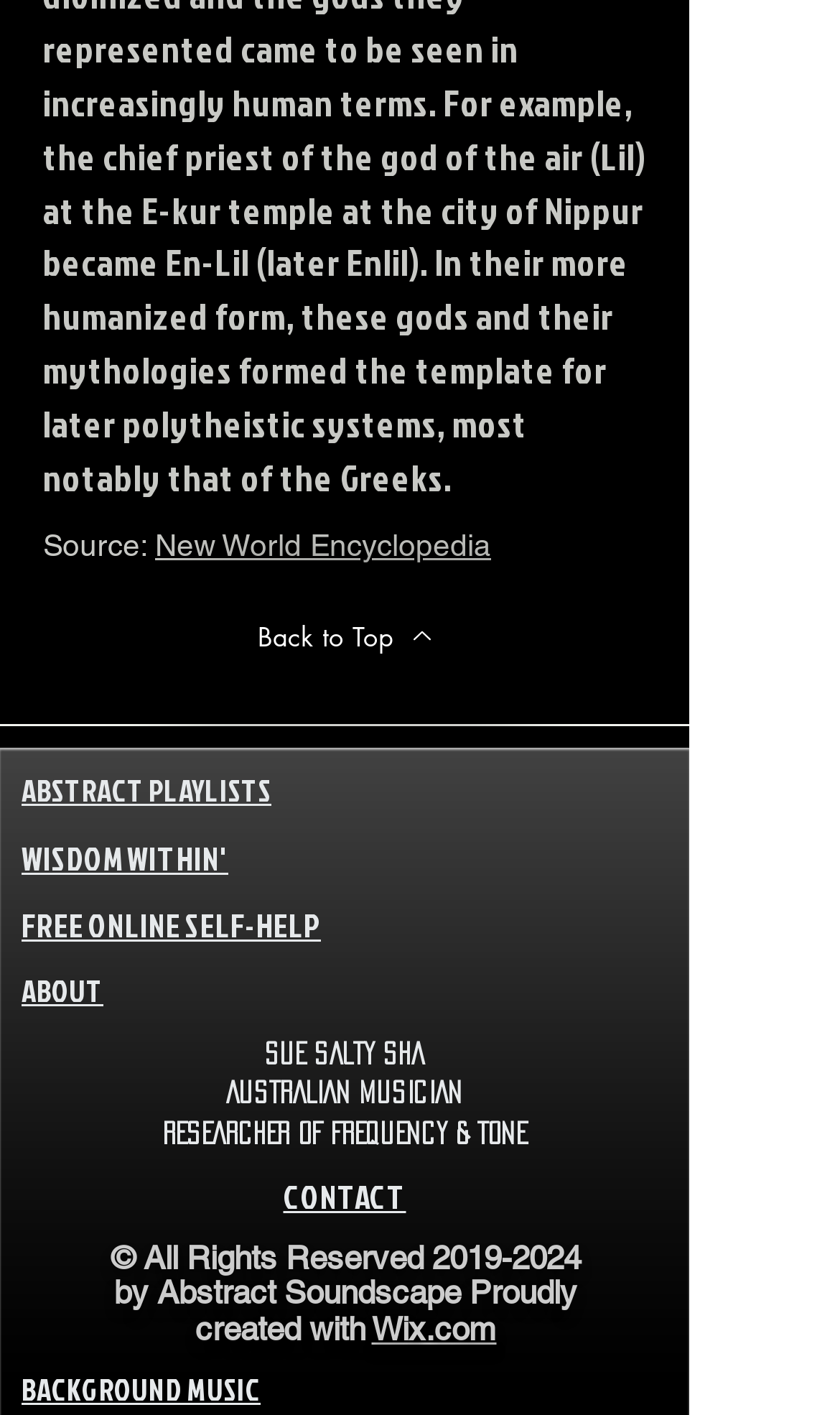What is the purpose of the 'CONTACT' link?
Refer to the image and provide a thorough answer to the question.

The answer can be inferred from the common convention of having a 'CONTACT' link on a website, which typically allows visitors to get in touch with the website owner or administrator.